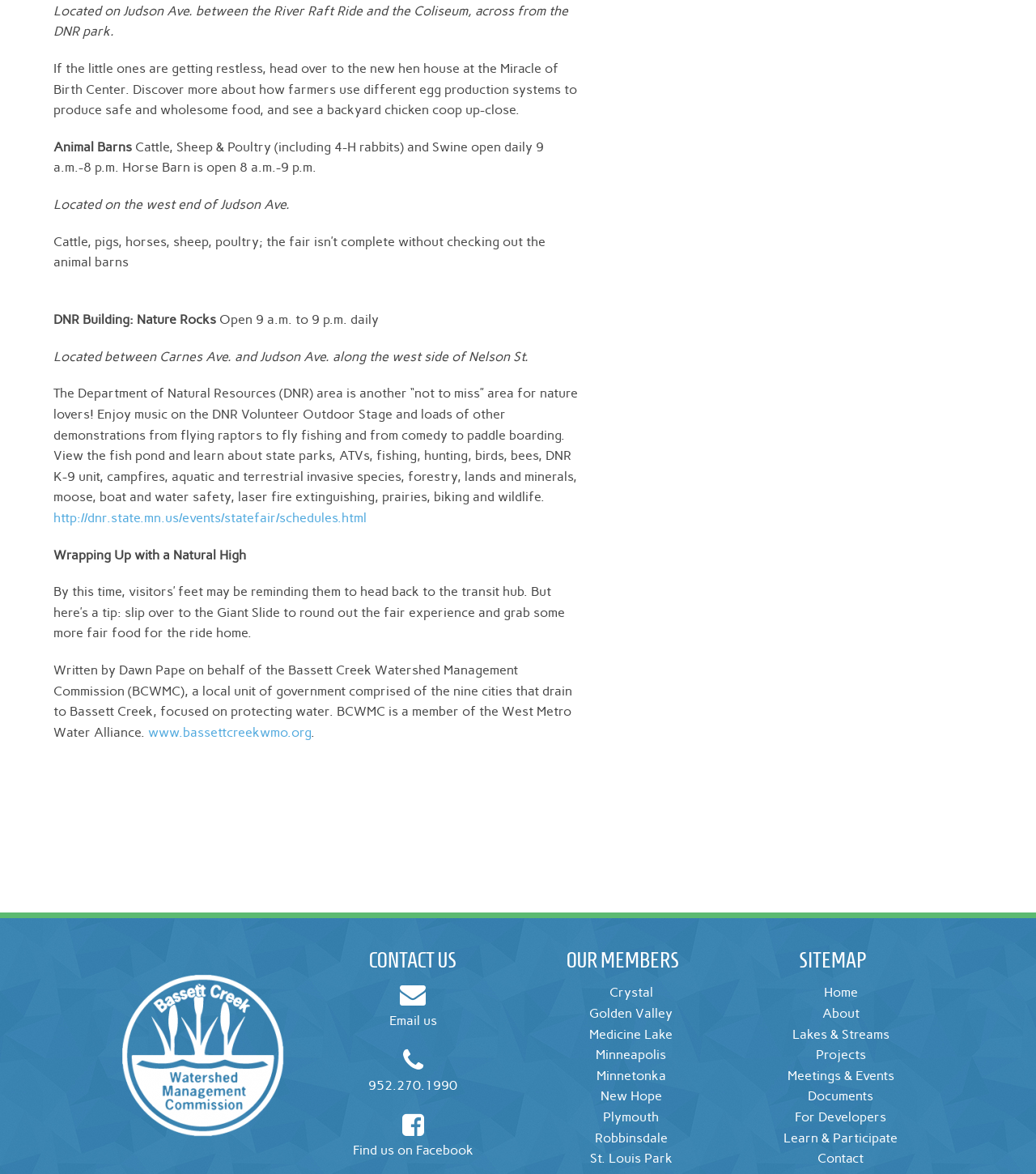Kindly determine the bounding box coordinates of the area that needs to be clicked to fulfill this instruction: "Learn about the Animal Barns".

[0.052, 0.118, 0.131, 0.132]